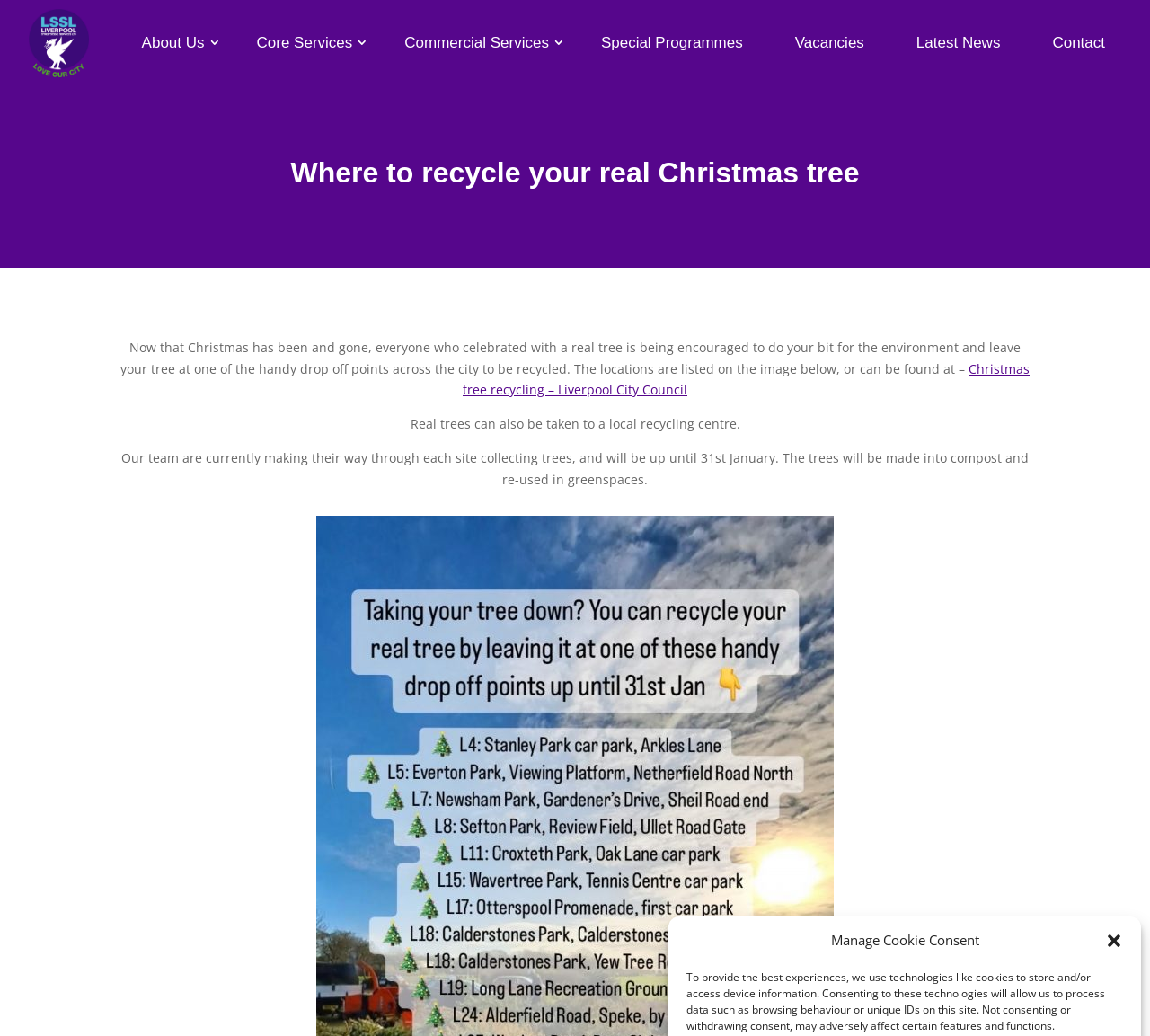How many links are in the top navigation bar?
Based on the image content, provide your answer in one word or a short phrase.

7